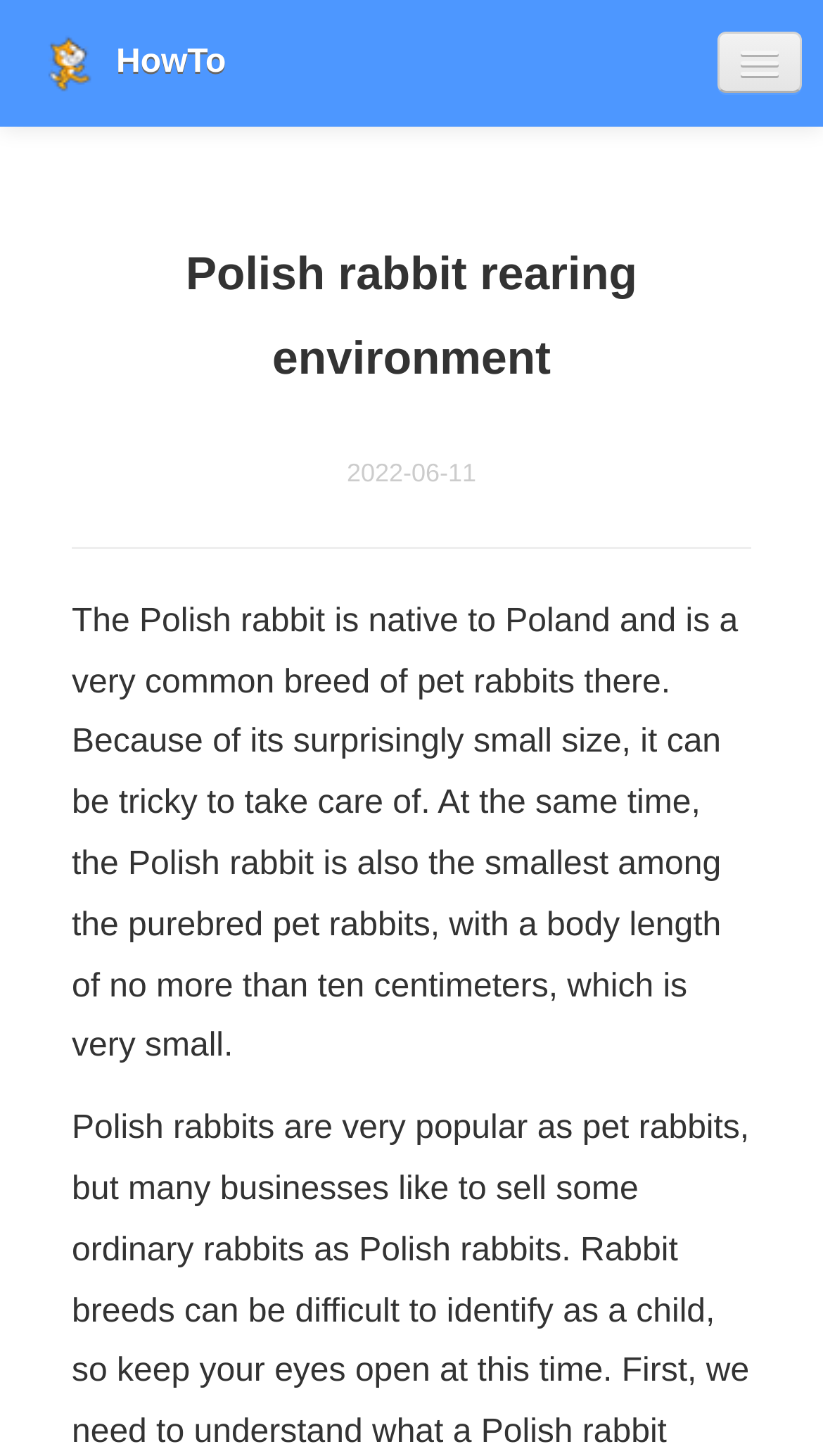Can you find the bounding box coordinates for the UI element given this description: "Baby"? Provide the coordinates as four float numbers between 0 and 1: [left, top, right, bottom].

[0.013, 0.08, 0.987, 0.152]